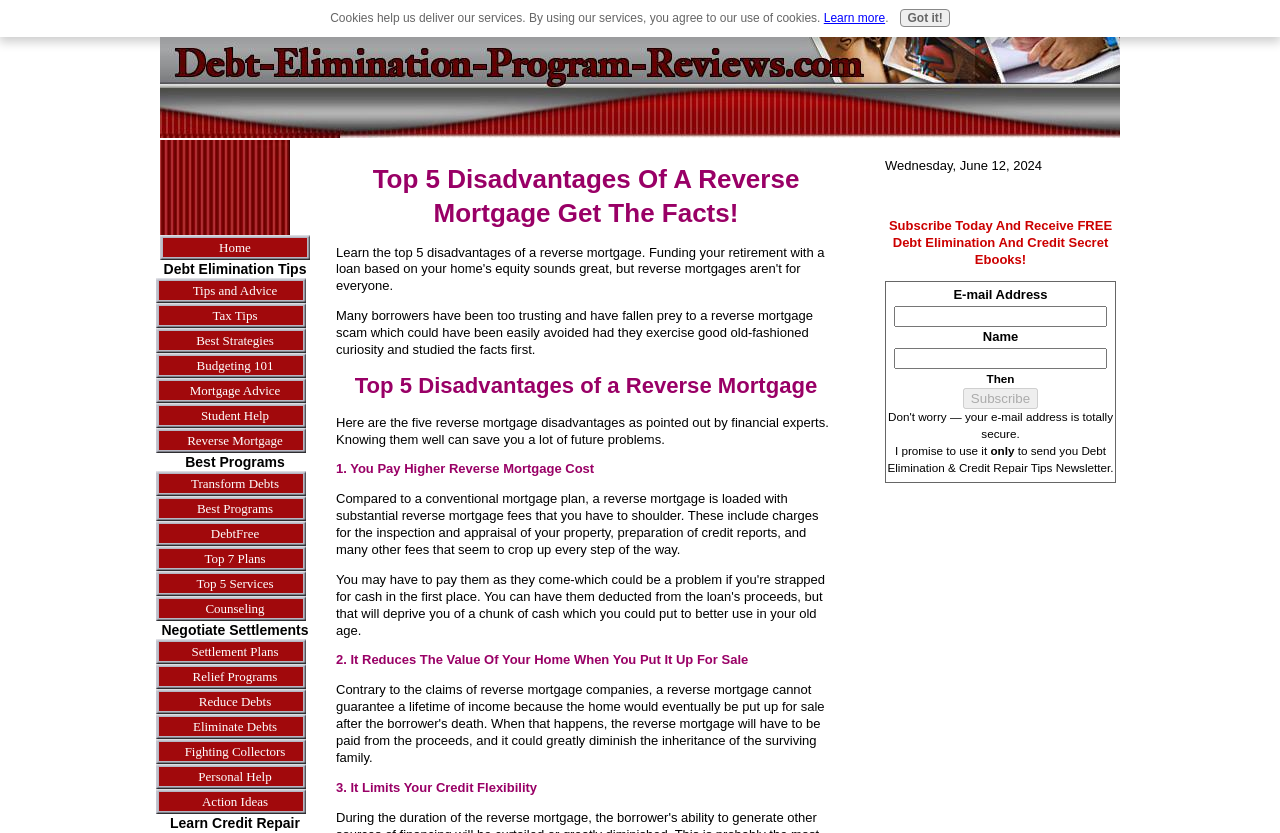Please specify the bounding box coordinates of the region to click in order to perform the following instruction: "Read about the top 5 disadvantages of a reverse mortgage".

[0.262, 0.196, 0.653, 0.277]